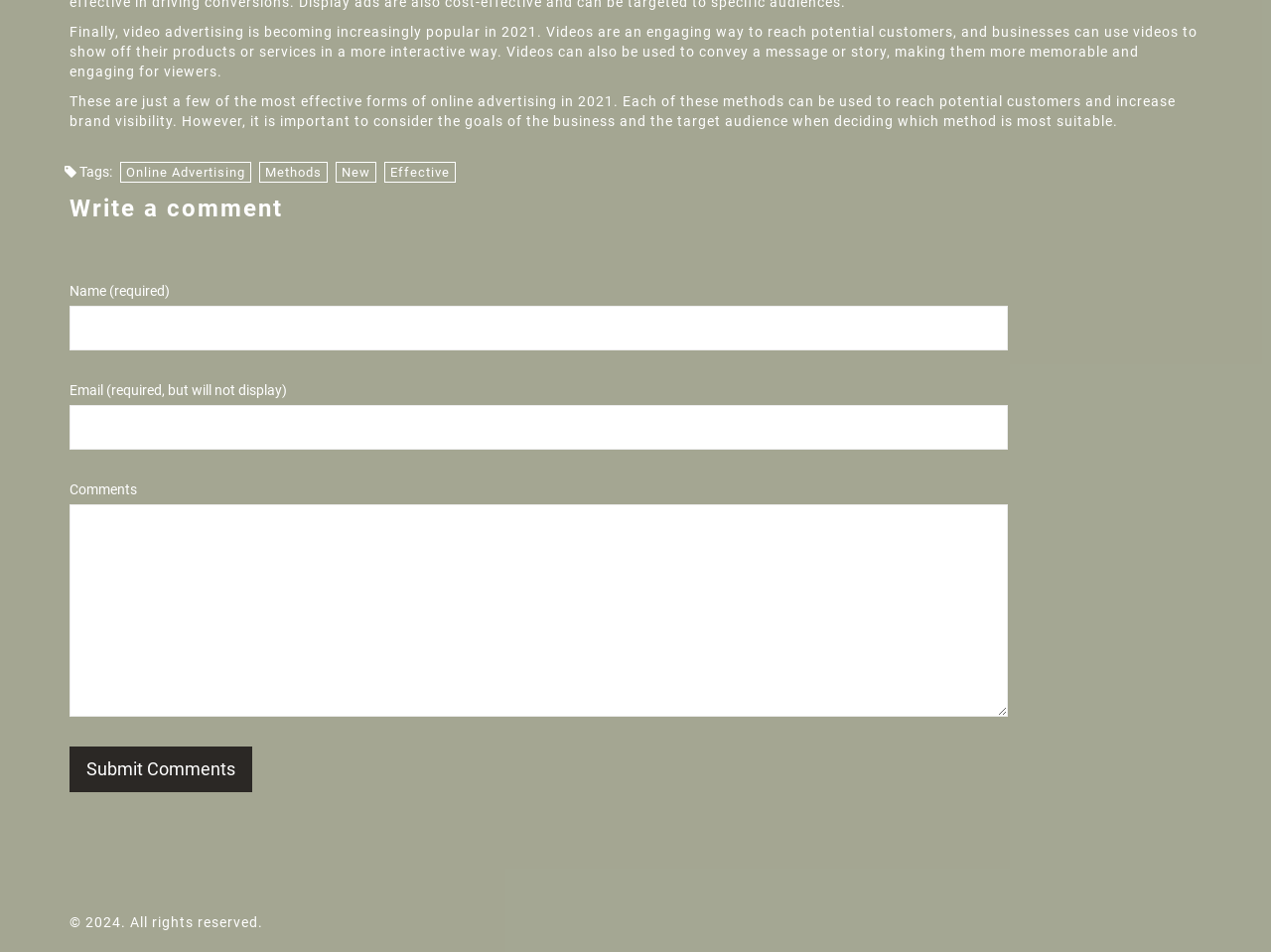Give a short answer using one word or phrase for the question:
What is the purpose of the textbox below 'Email (required, but will not display)'?

Enter email